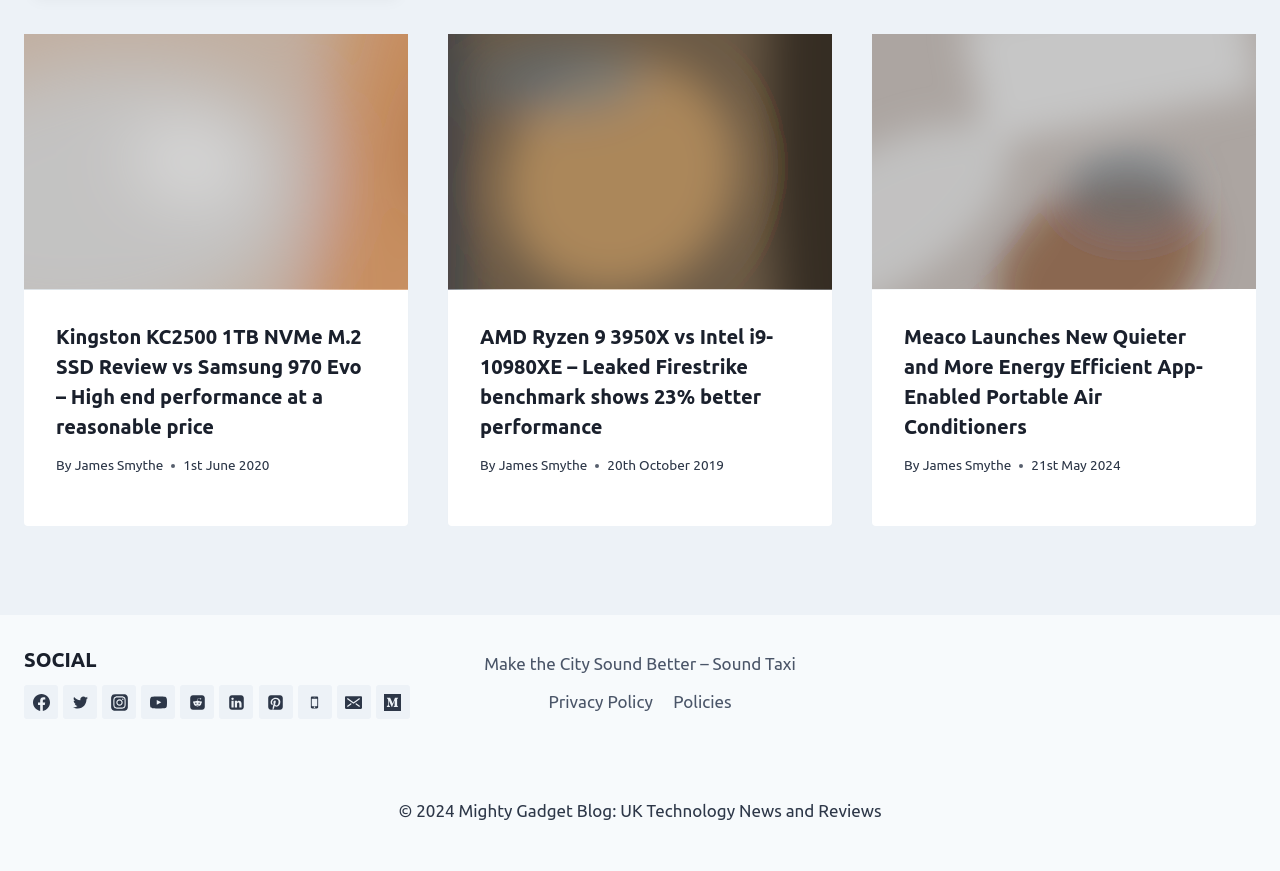What is the copyright year of the webpage?
Please craft a detailed and exhaustive response to the question.

The webpage has a copyright notice at the bottom stating '© 2024 Mighty Gadget Blog: UK Technology News and Reviews', indicating that the copyright year is 2024.